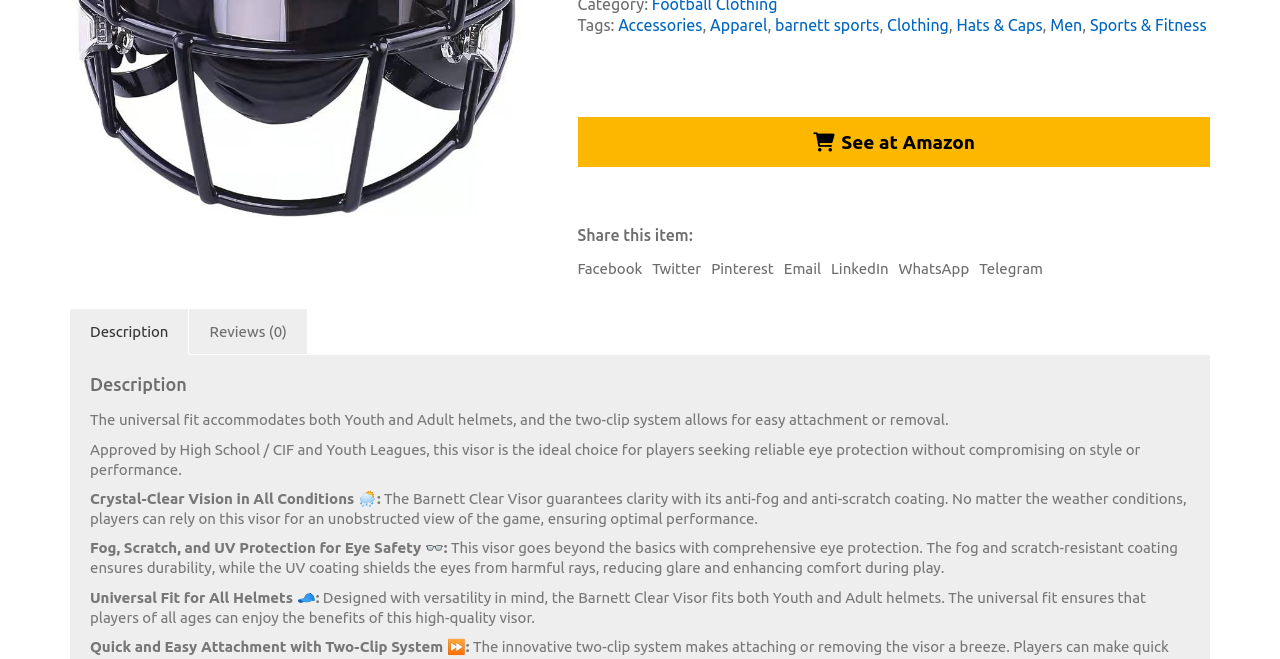Please determine the bounding box coordinates for the element with the description: "Telegram".

[0.765, 0.393, 0.815, 0.424]